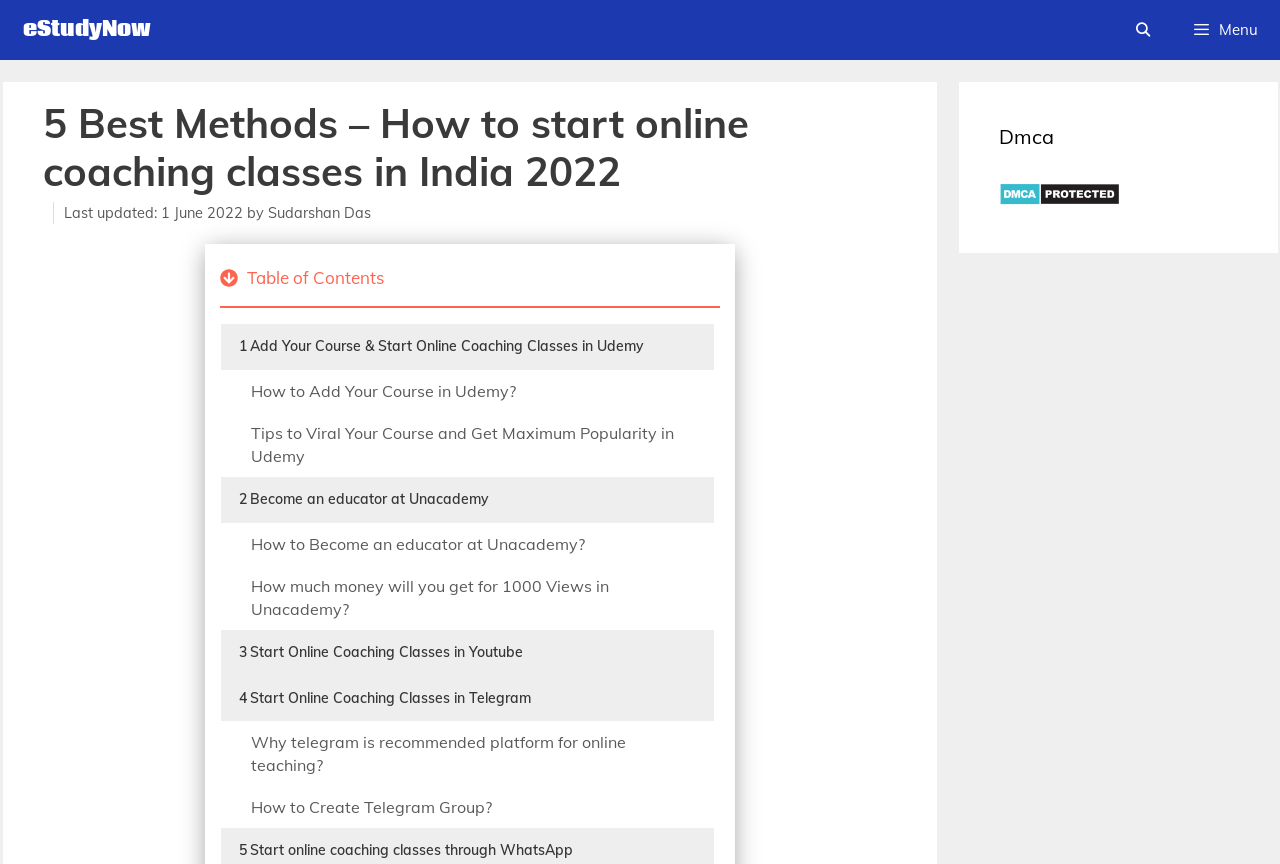Please specify the bounding box coordinates of the area that should be clicked to accomplish the following instruction: "Open the menu". The coordinates should consist of four float numbers between 0 and 1, i.e., [left, top, right, bottom].

[0.916, 0.0, 0.998, 0.069]